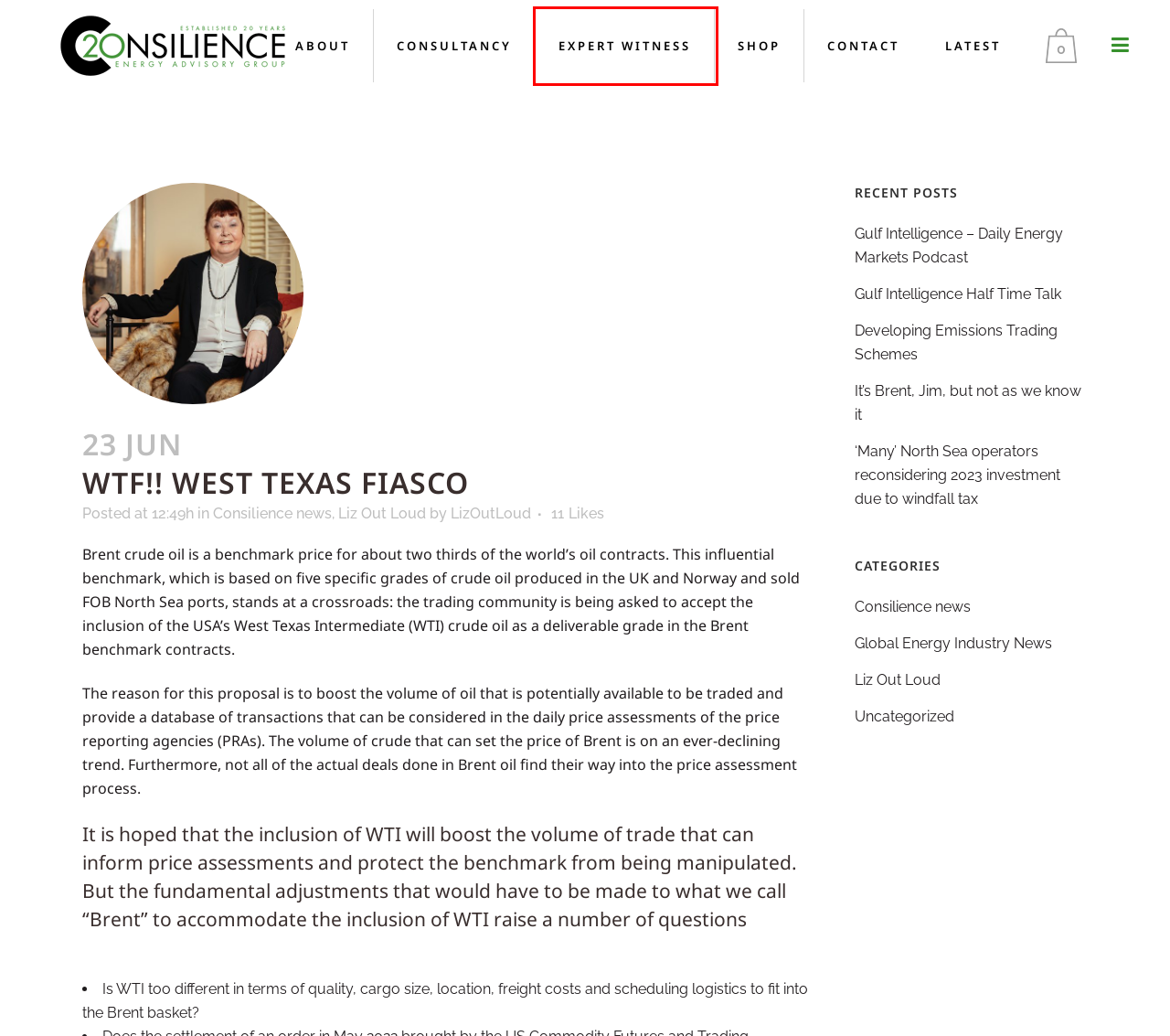You have a screenshot of a webpage where a red bounding box highlights a specific UI element. Identify the description that best matches the resulting webpage after the highlighted element is clicked. The choices are:
A. LizOutLoud, Author at Consilience Energy Advisory Group
B. Liz Out Loud - Consilience Energy Advisory Group
C. Expert Witness - Consilience Energy Advisory Group
D. It’s Brent, Jim, but not as we know it - Consilience Energy Advisory Group
E. About us - Consilience Energy Advisory Group
F. cart - Consilience Energy Advisory Group
G. Consilience news Archives - Consilience Energy Advisory Group
H. Global Energy Industry News

C